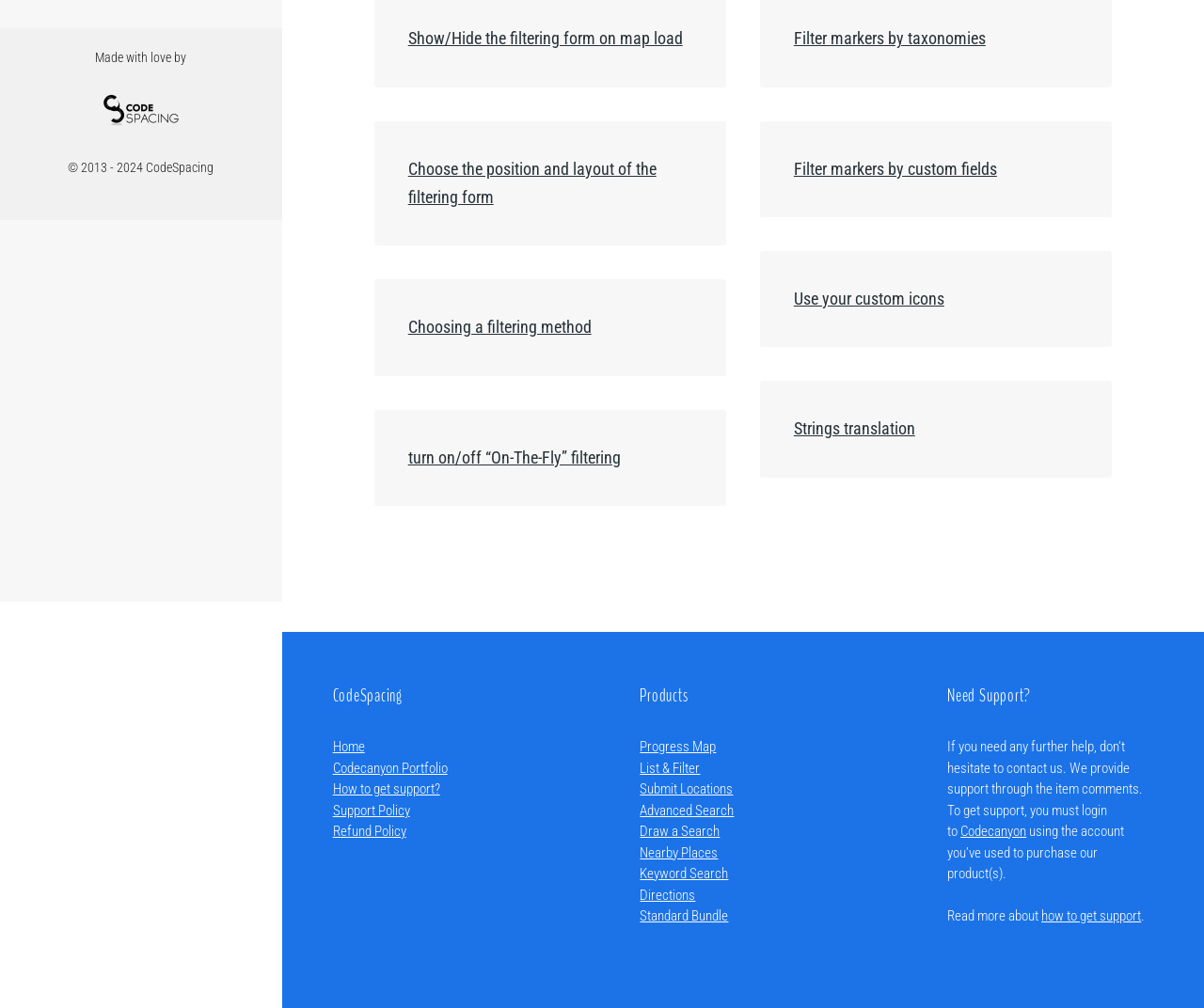Given the element description Draw a Search, predict the bounding box coordinates for the UI element in the webpage screenshot. The format should be (top-left x, top-left y, bottom-right x, bottom-right y), and the values should be between 0 and 1.

[0.532, 0.816, 0.598, 0.833]